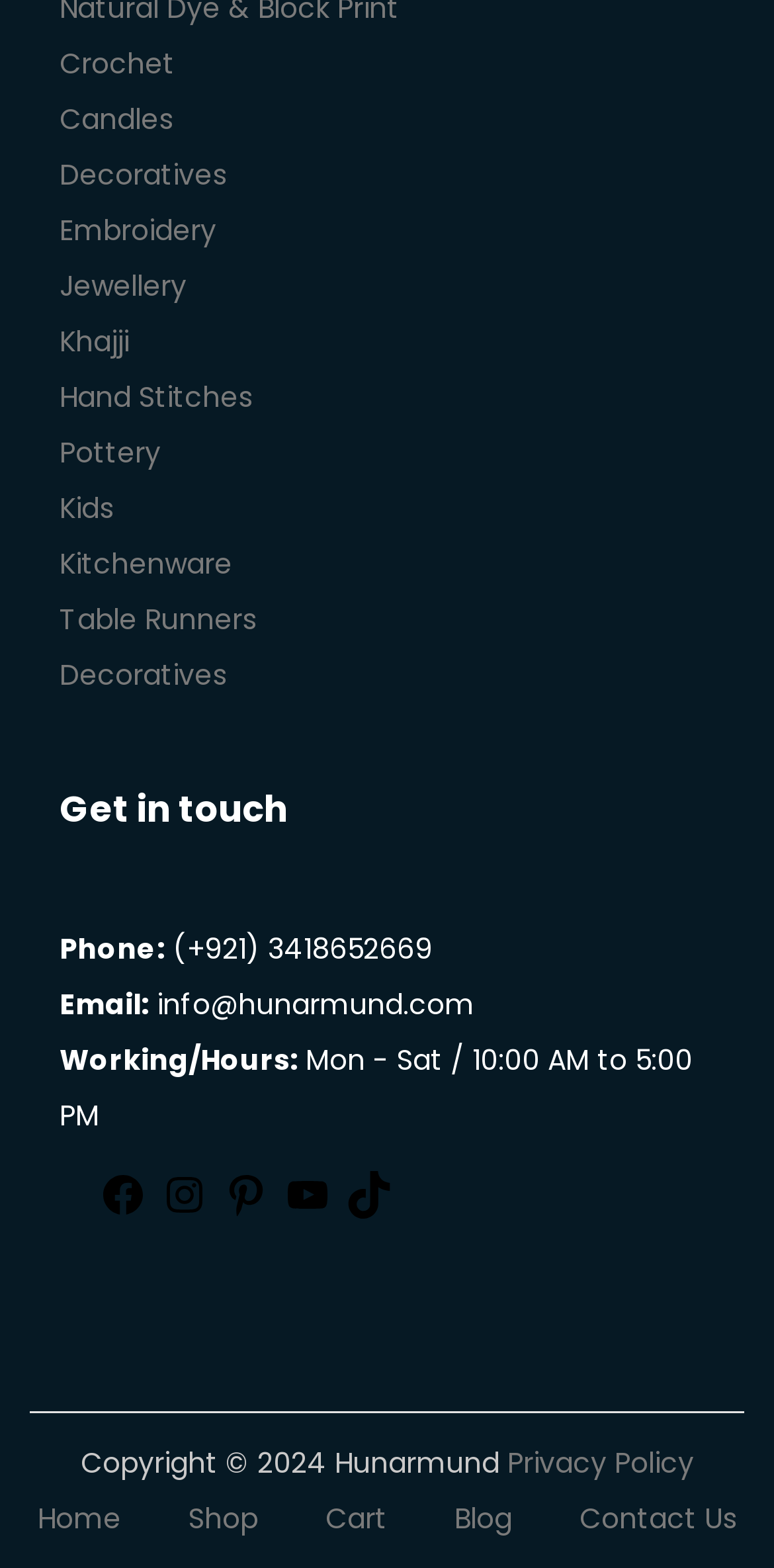What are the working hours of the website owner?
Use the image to give a comprehensive and detailed response to the question.

According to the webpage, the working hours of the website owner are from Monday to Saturday, between 10:00 AM and 5:00 PM.